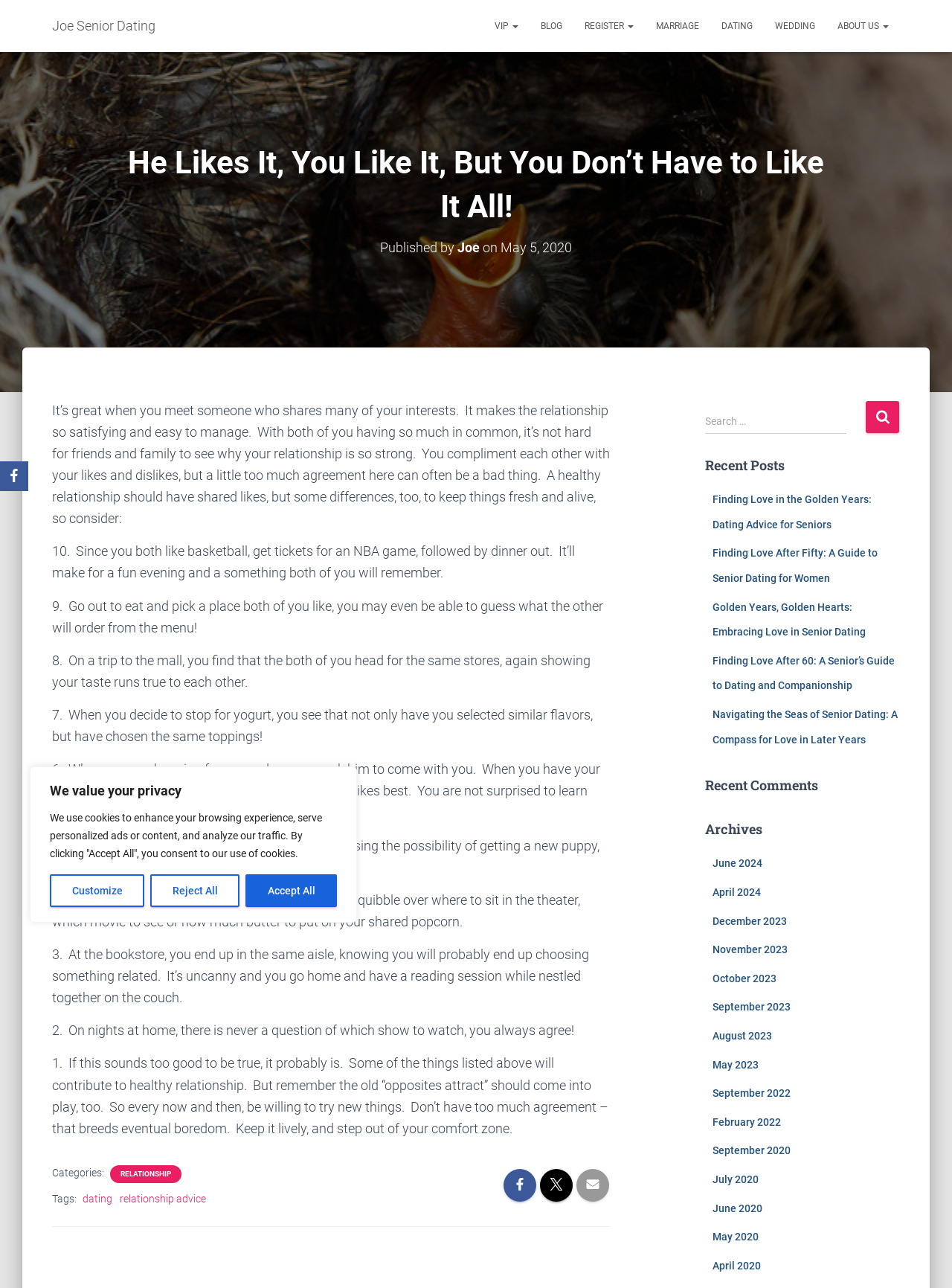Please examine the image and provide a detailed answer to the question: What is the category of the article?

The category of the article is listed as 'RELATIONSHIP' at the bottom of the webpage, which suggests that the article falls under the broader topic of relationships.